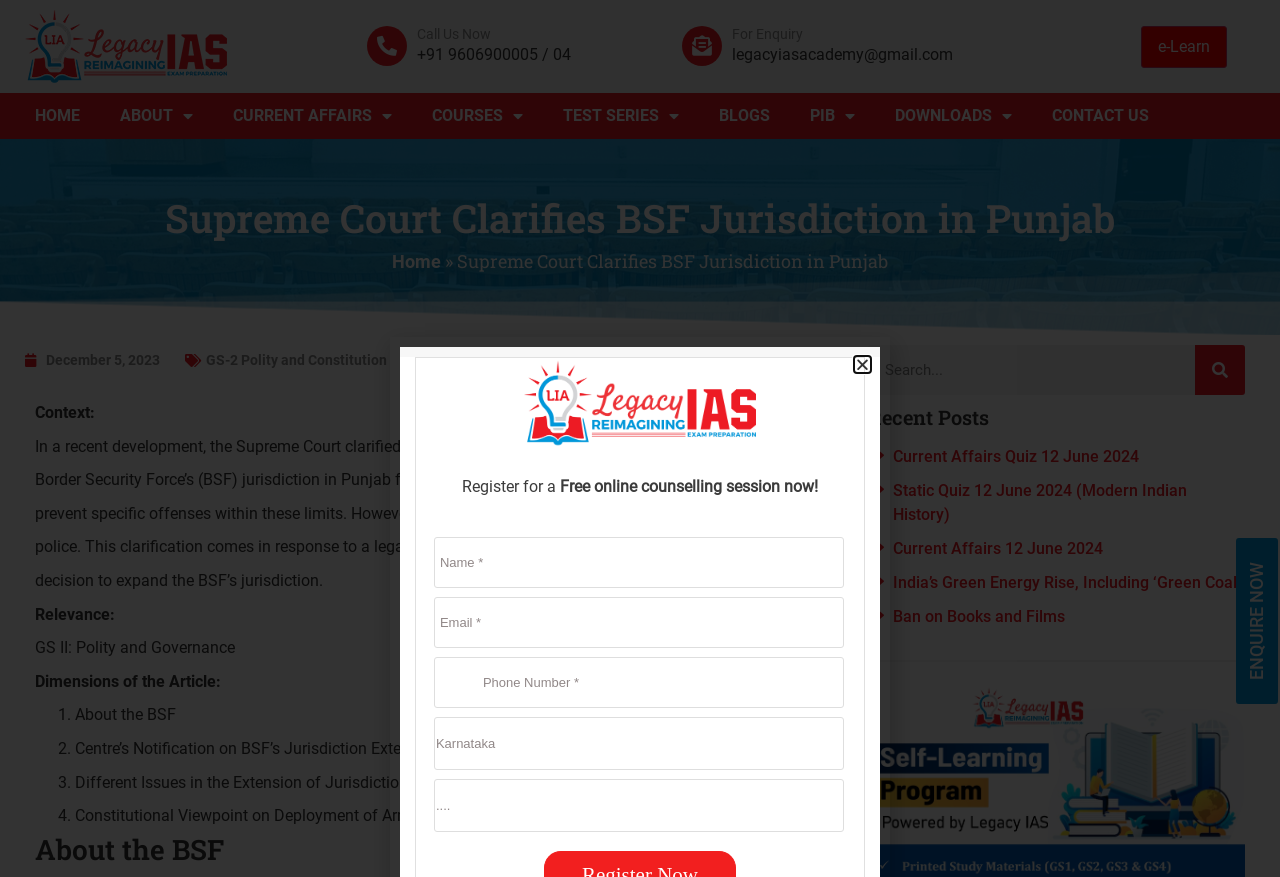Analyze the image and answer the question with as much detail as possible: 
What is the purpose of the 'Search' button?

The purpose of the 'Search' button can be inferred by its location and functionality. The button is located at the top right corner of the webpage, and it is accompanied by a search box. This suggests that the button is intended to be used to search for content on the webpage.